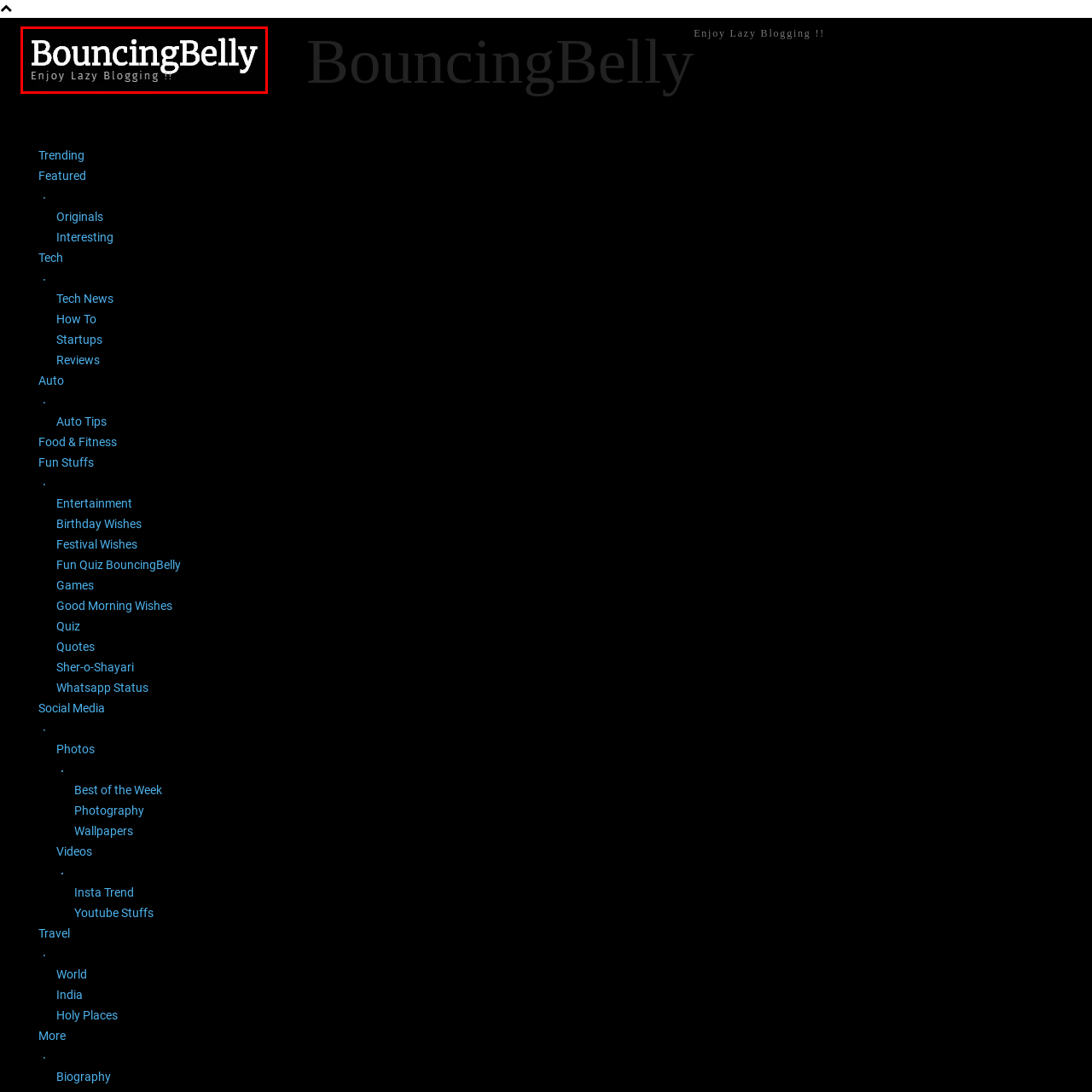Write a thorough description of the contents of the image marked by the red outline.

The image features the logo of "BouncingBelly," presented in a bold, modern typography that emphasizes a playful and inviting style. Below the logo, the tagline "Enjoy Lazy Blogging !!" adds a casual, friendly touch, suggesting a relaxed approach to content creation and consumption. The background is characterized by a sleek black color, enhancing the visibility of the text and giving the overall design a contemporary feel. This branding aligns with the platform's focus on engaging, light-hearted blogging content.